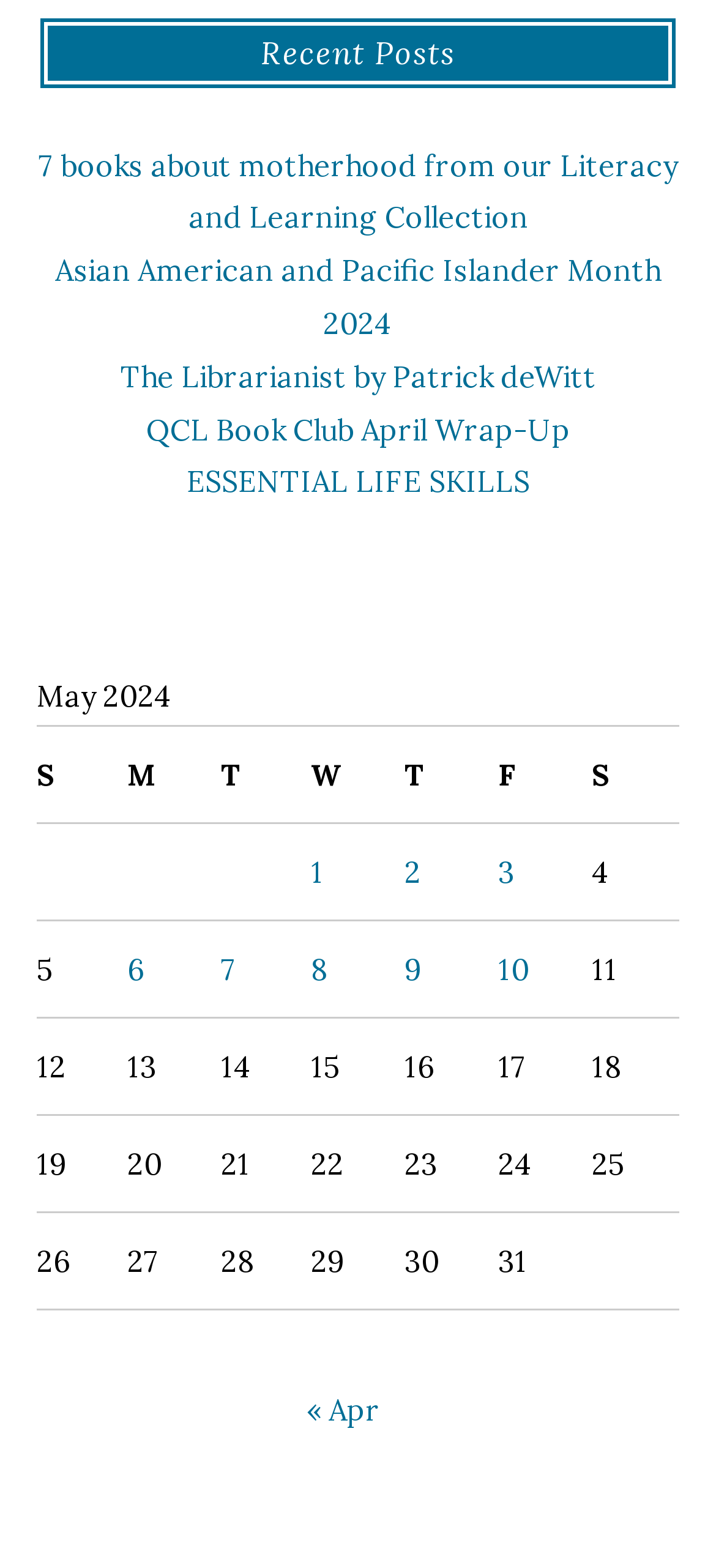How many links are there in the 'Recent Posts' section?
Provide an in-depth and detailed answer to the question.

The 'Recent Posts' section contains 5 link elements, each corresponding to a different post. The links are labeled as '7 books about motherhood from our Literacy and Learning Collection', 'Asian American and Pacific Islander Month 2024', 'The Librarianist by Patrick deWitt', 'QCL Book Club April Wrap-Up', and 'ESSENTIAL LIFE SKILLS'.